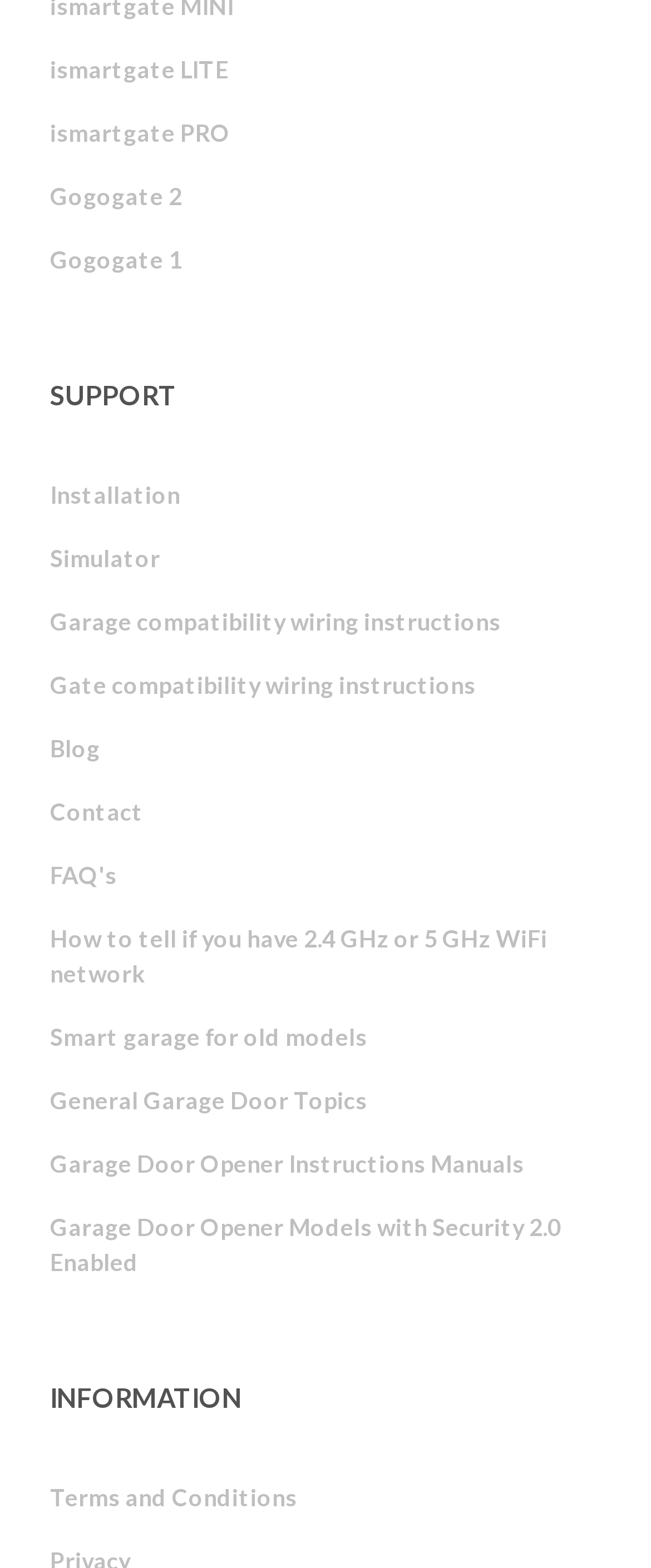Answer the following in one word or a short phrase: 
How many links are available in the 'SUPPORT' section?

14